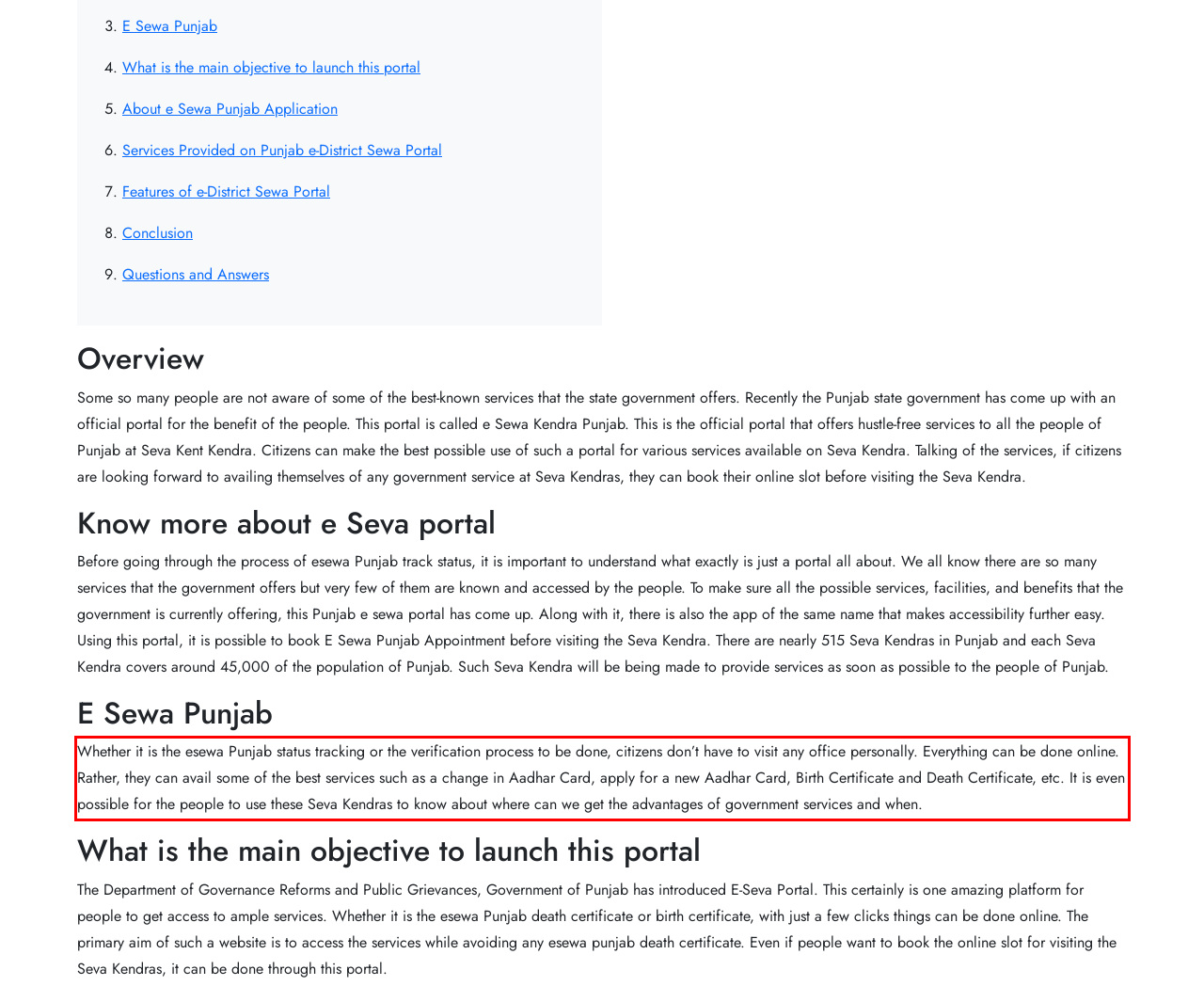Observe the screenshot of the webpage, locate the red bounding box, and extract the text content within it.

Whether it is the esewa Punjab status tracking or the verification process to be done, citizens don’t have to visit any office personally. Everything can be done online. Rather, they can avail some of the best services such as a change in Aadhar Card, apply for a new Aadhar Card, Birth Certificate and Death Certificate, etc. It is even possible for the people to use these Seva Kendras to know about where can we get the advantages of government services and when.